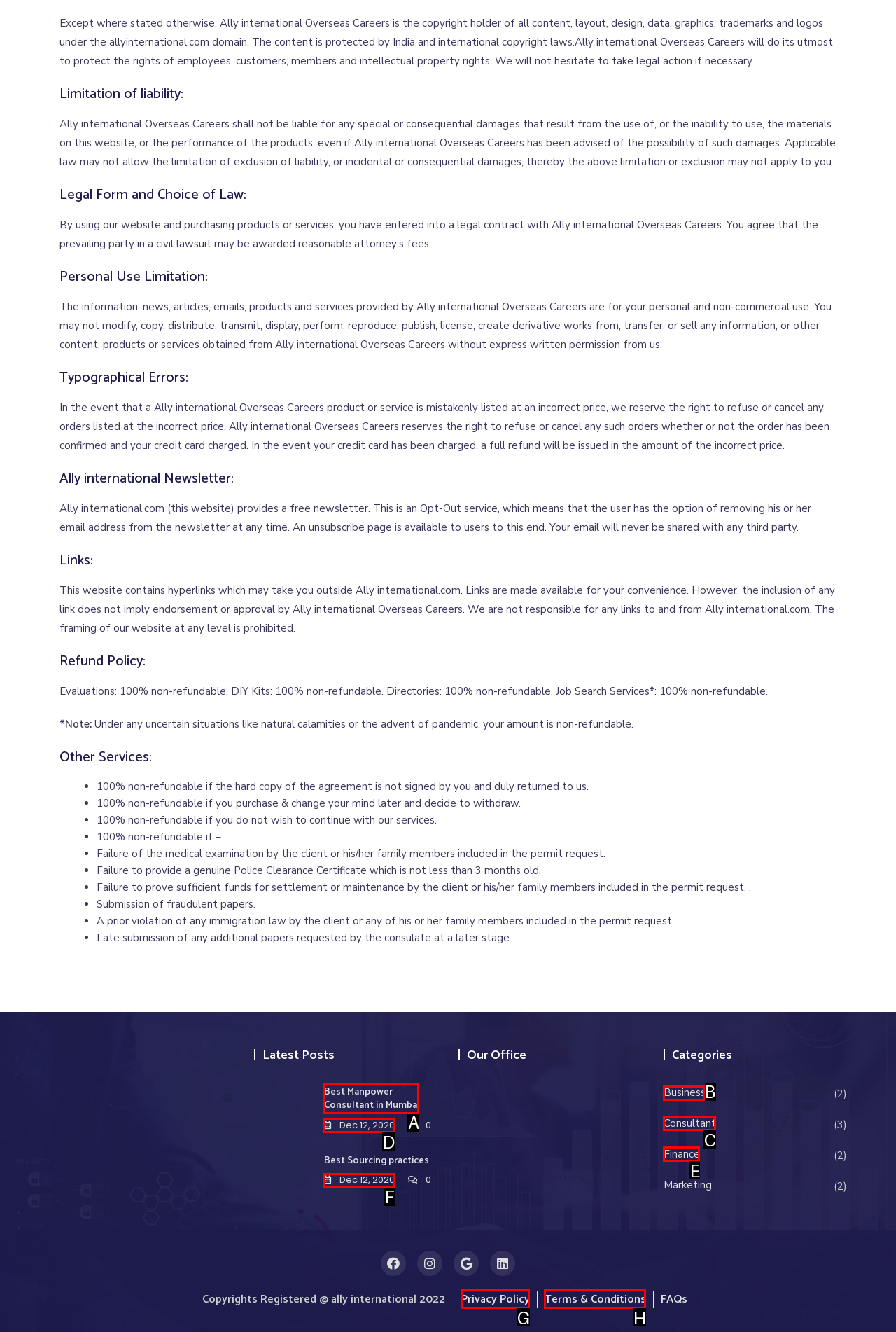Choose the UI element you need to click to carry out the task: view recent posts.
Respond with the corresponding option's letter.

None